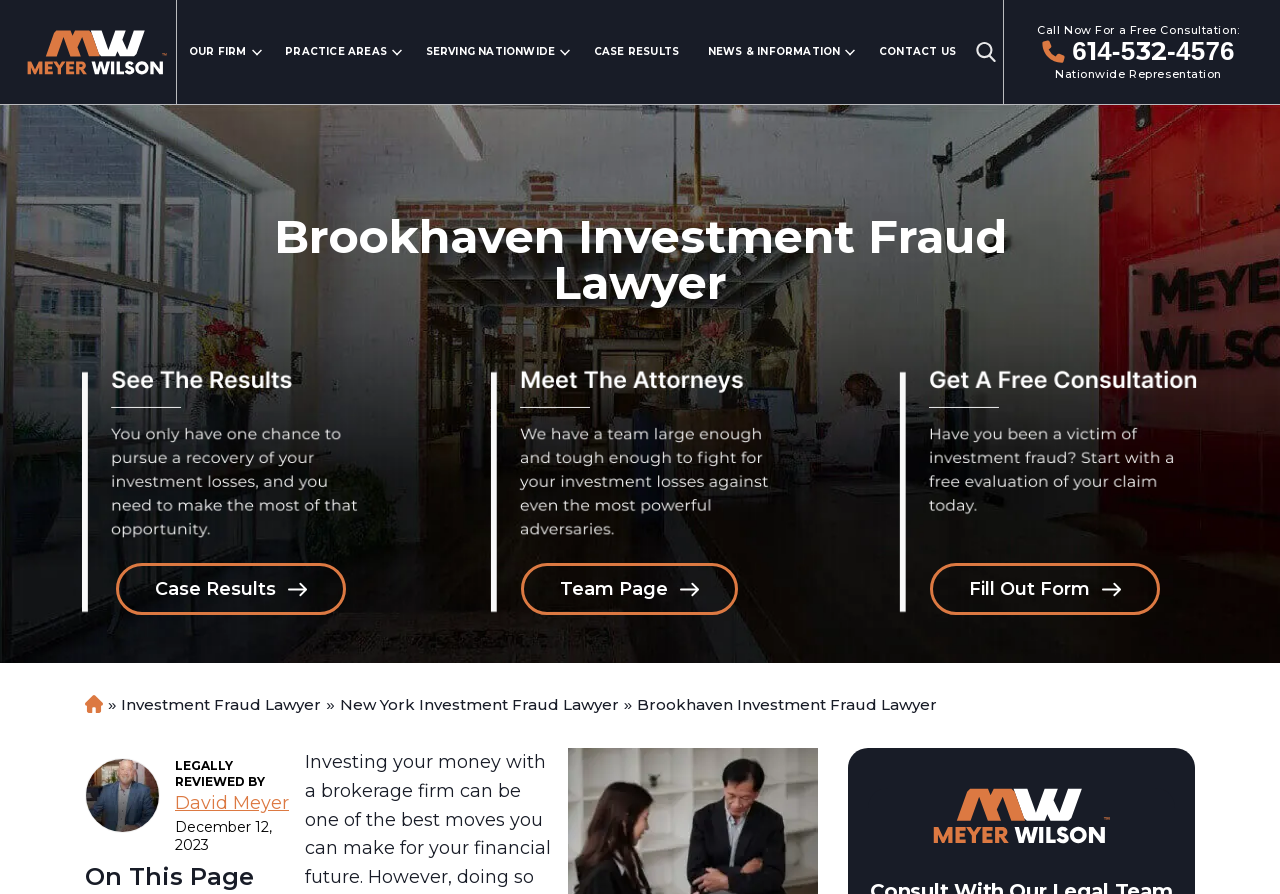How many lawyers are listed on the webpage?
Please give a detailed and elaborate explanation in response to the question.

The webpage lists the legal team of the law firm. There are 7 lawyers listed, namely David P. Meyer, Esq., Matthew R. Wilson, Esq., Courtney M. Werning, Esq., Michael J. Boyle, Esq., Richard Clark, Esq, Layne Hilton, Esq., and Jared Connors, Esq.